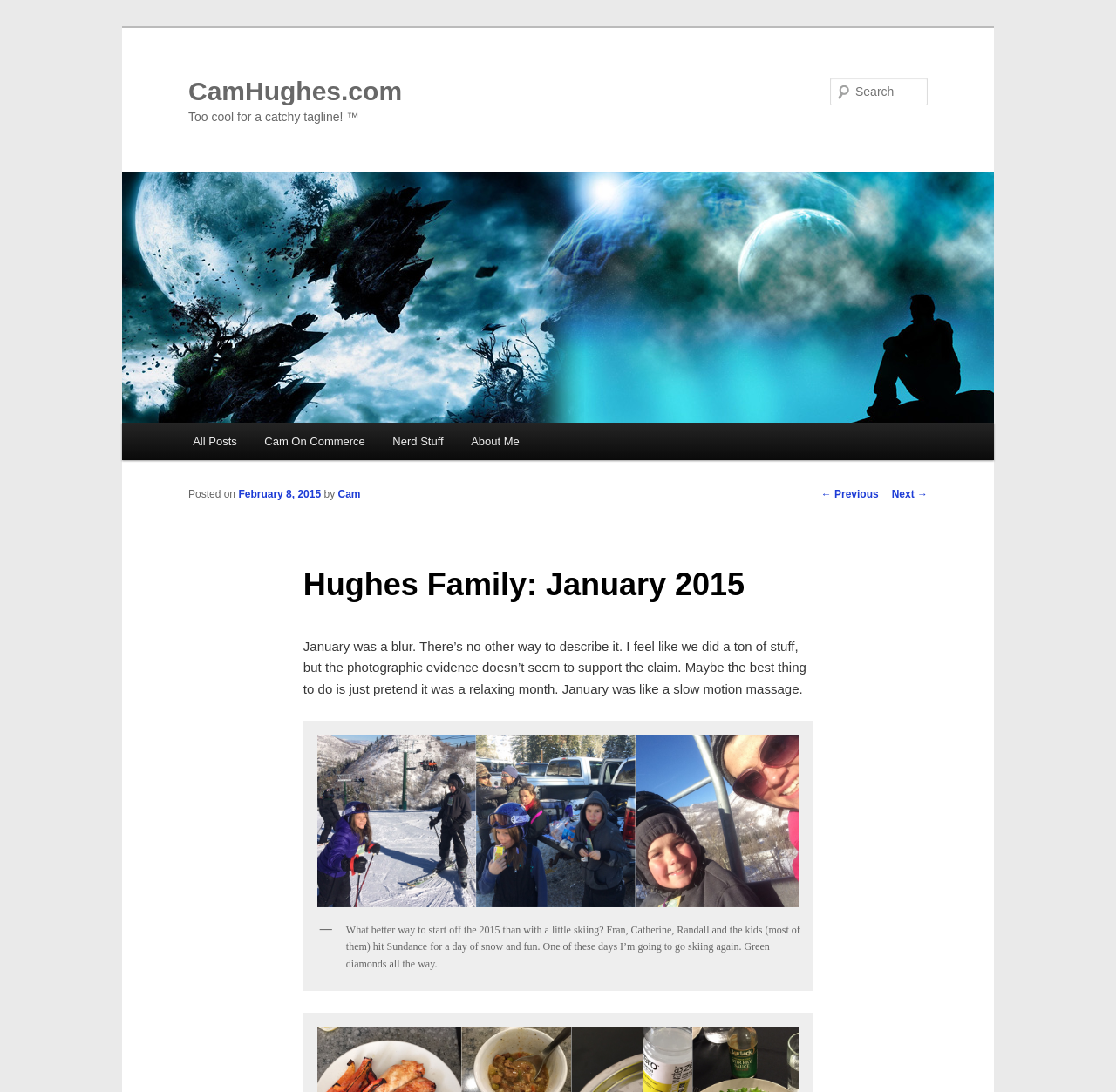Show the bounding box coordinates of the region that should be clicked to follow the instruction: "Search for something."

[0.744, 0.071, 0.831, 0.097]